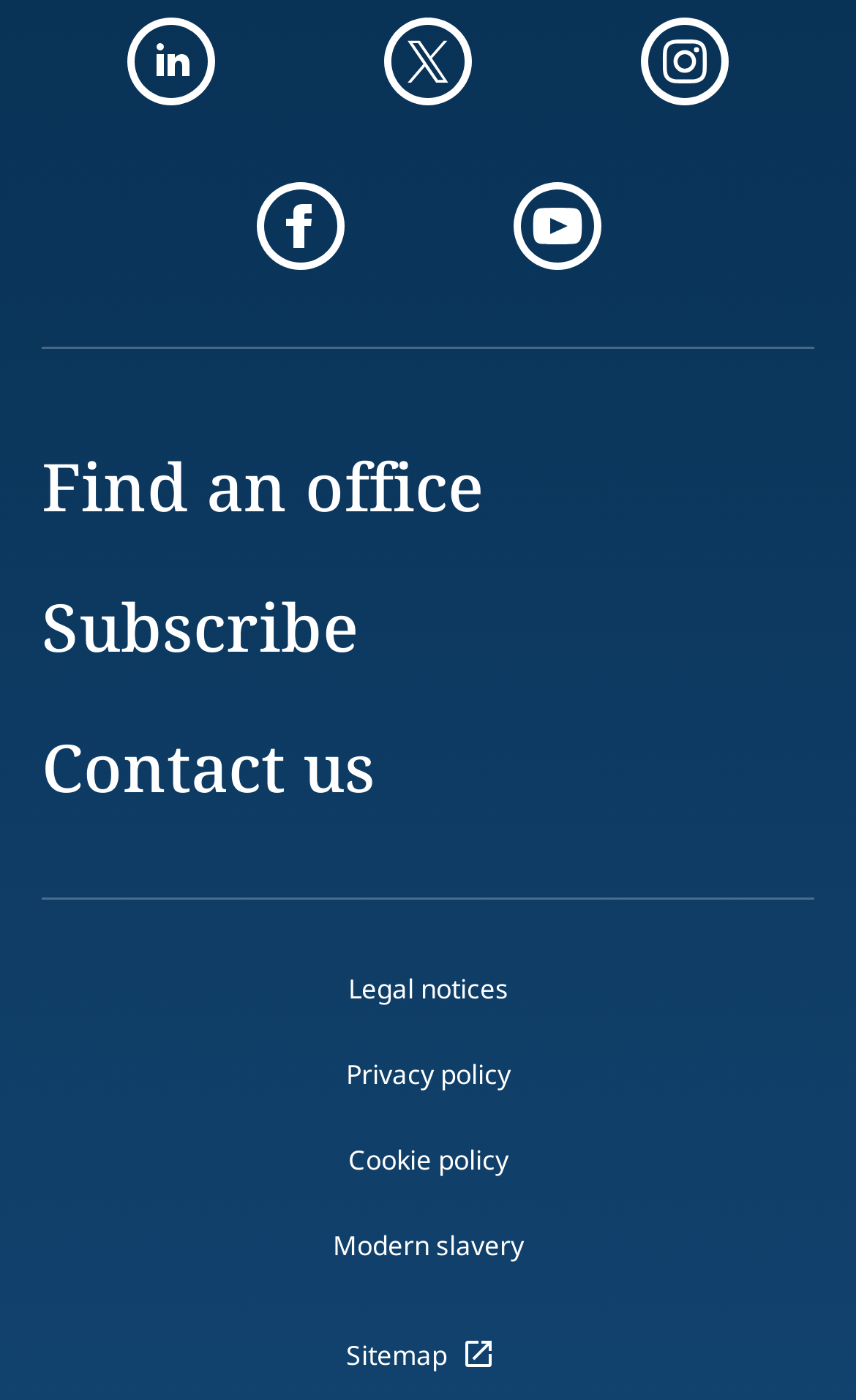Could you please study the image and provide a detailed answer to the question:
What type of information is available at the bottom?

At the bottom of the webpage, I can see links to legal notices, privacy policy, cookie policy, modern slavery, and sitemap, which indicates that the website provides information about its legal and policy aspects.